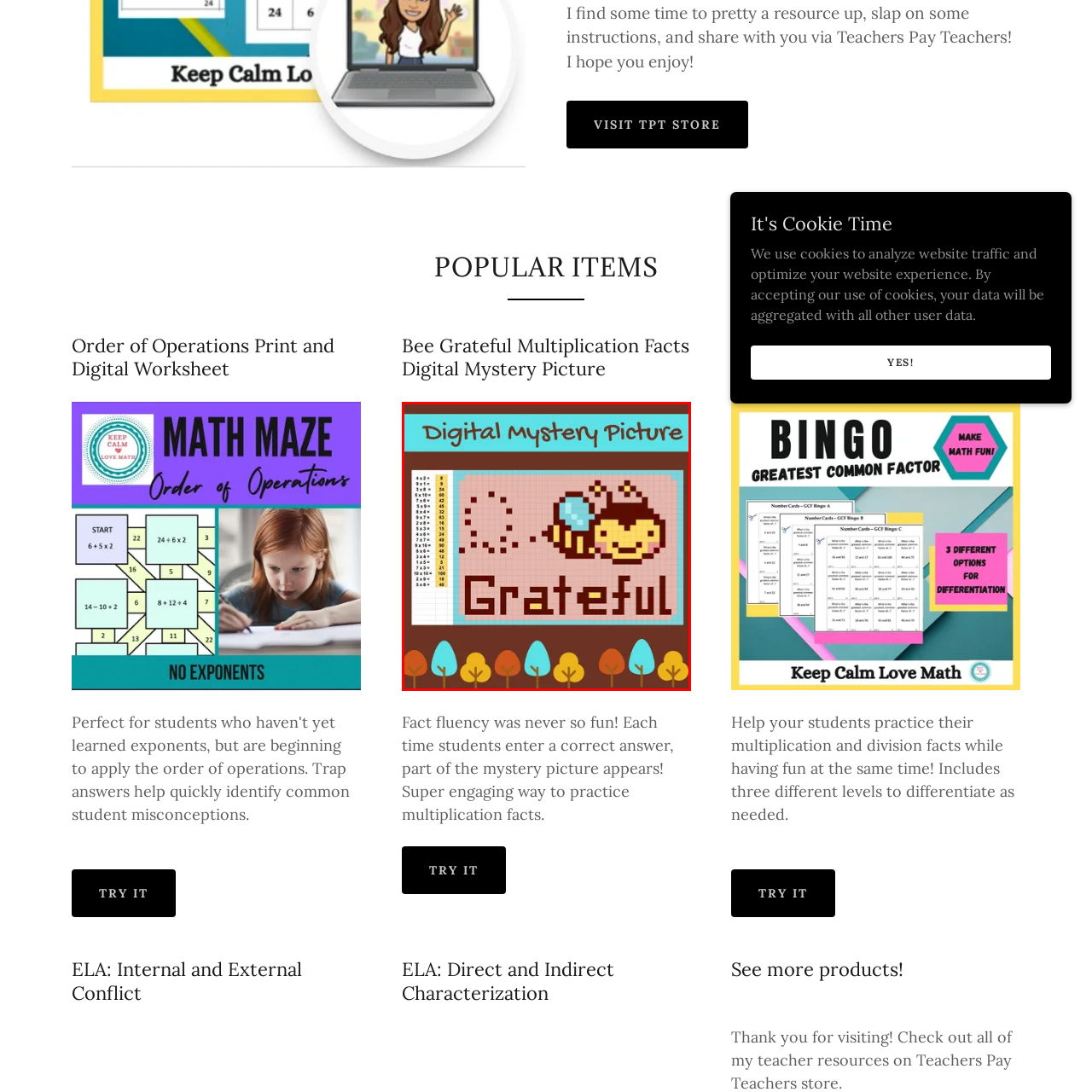Pay attention to the image encased in the red boundary and reply to the question using a single word or phrase:
What is the theme of the pixel art design?

Bee